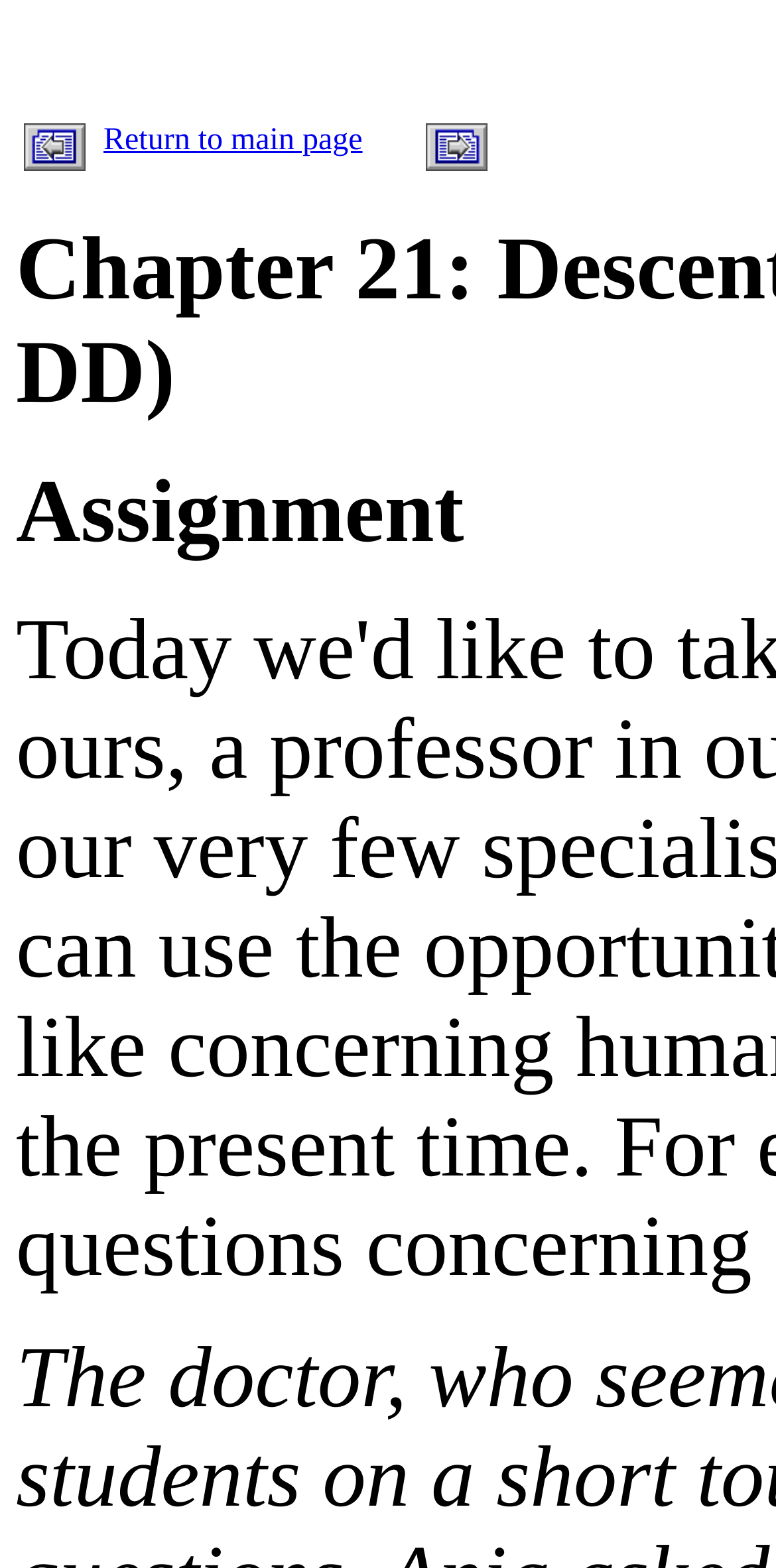Given the following UI element description: "Return to main page", find the bounding box coordinates in the webpage screenshot.

[0.133, 0.079, 0.467, 0.1]